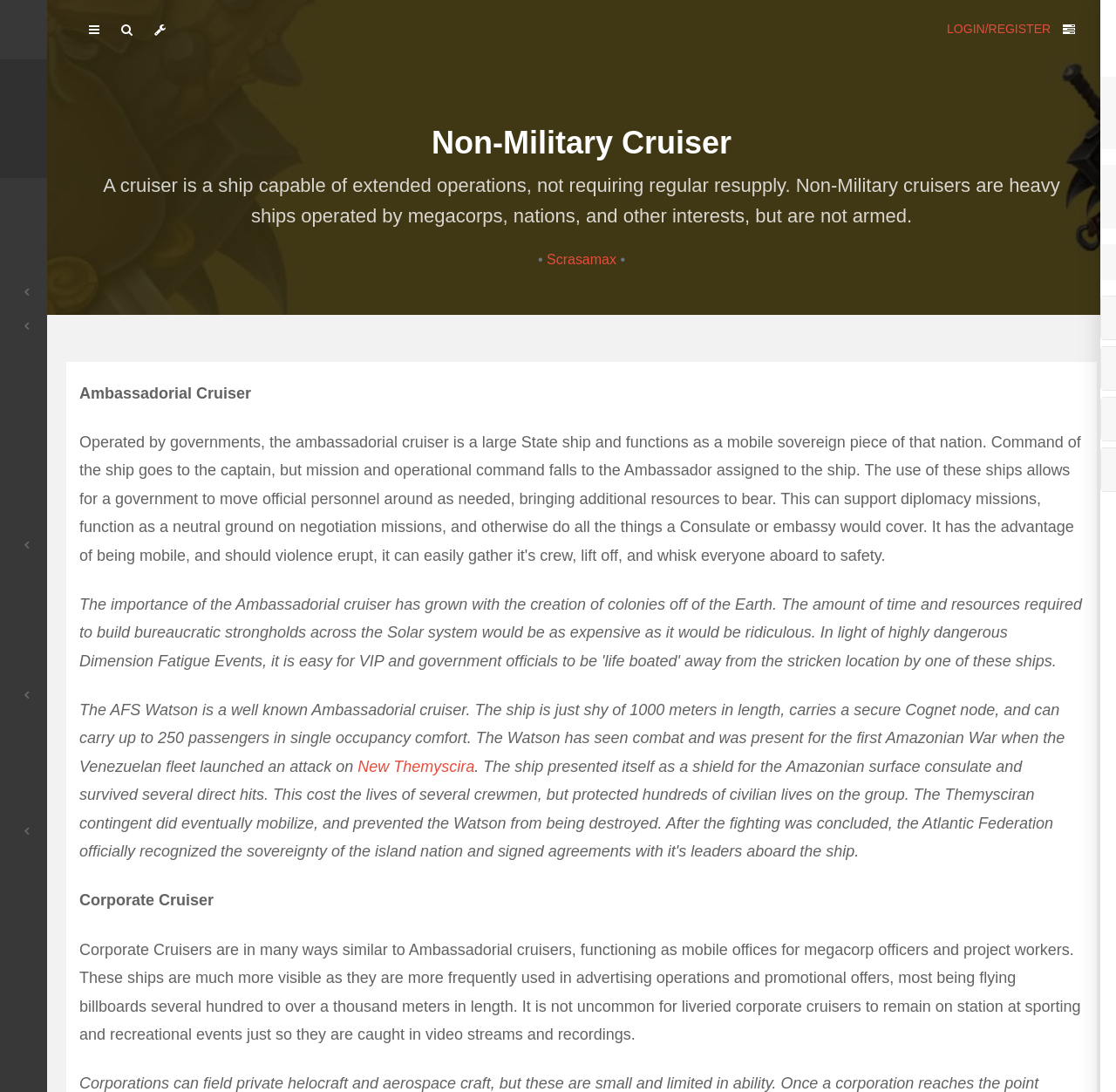Show the bounding box coordinates of the region that should be clicked to follow the instruction: "Click on the 'New Themyscira' link."

[0.321, 0.694, 0.425, 0.71]